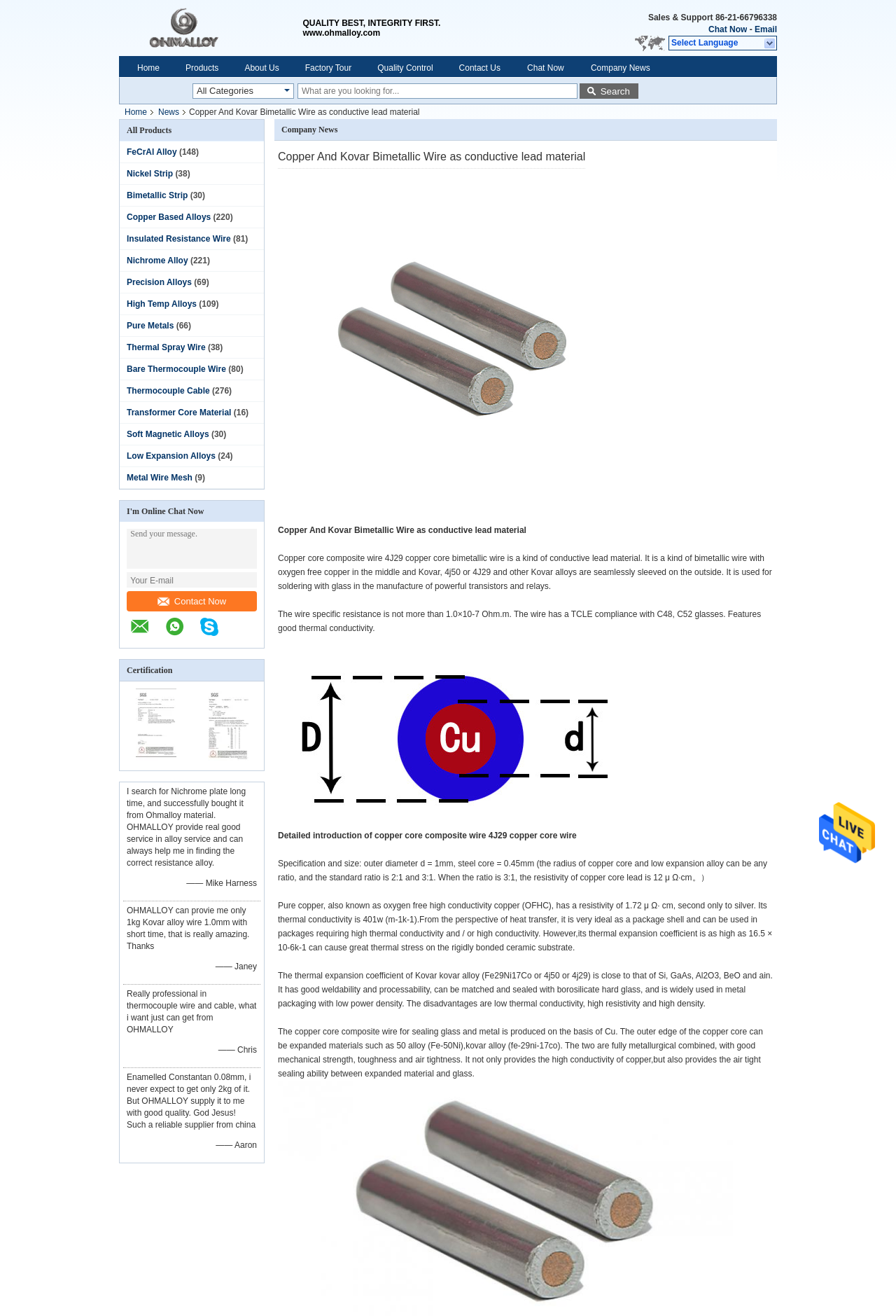Please reply to the following question using a single word or phrase: 
What is the link to the right of 'QUALITY BEST, INTEGRITY FIRST.'?

www.ohmalloy.com